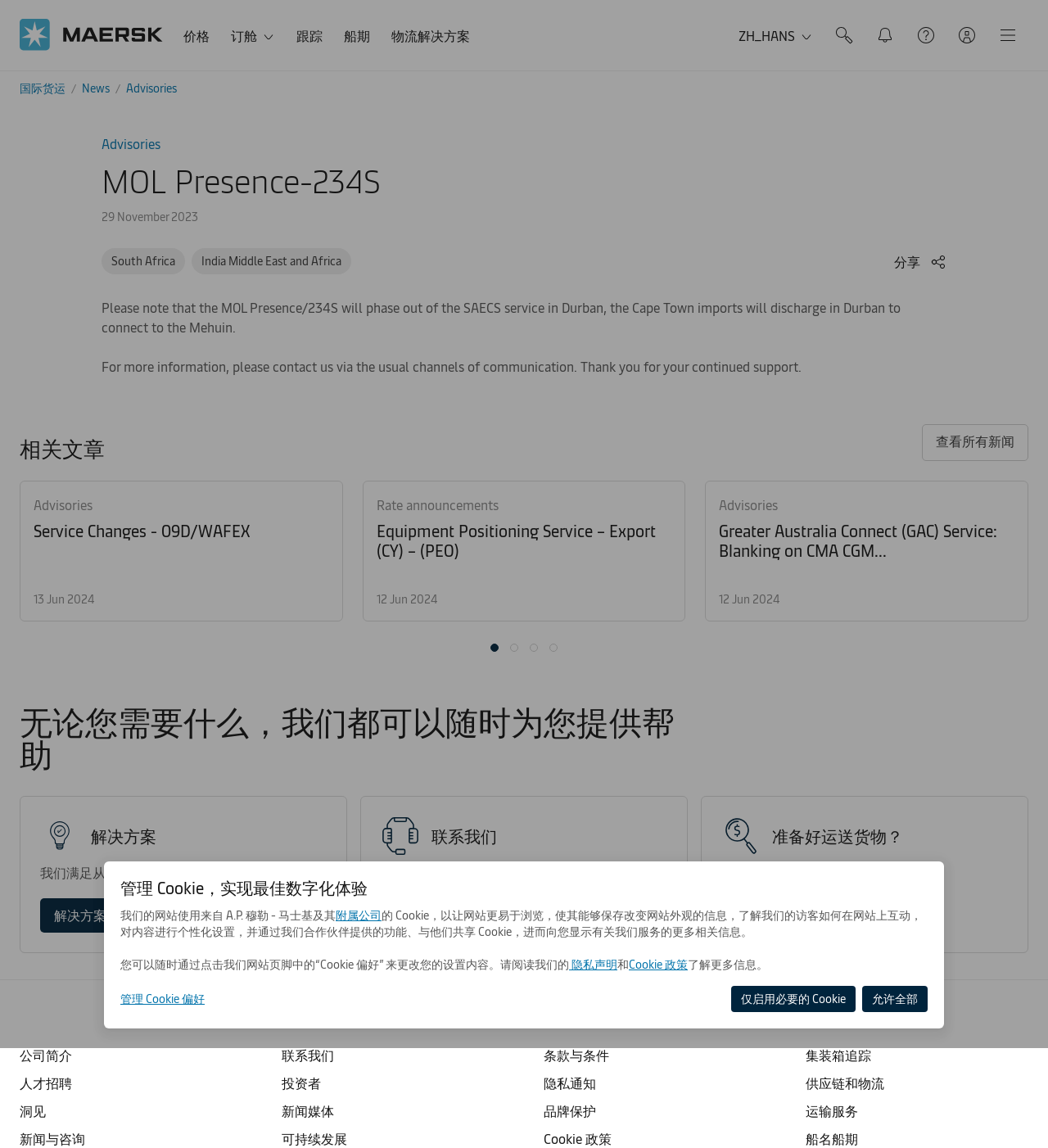Please determine the bounding box coordinates of the section I need to click to accomplish this instruction: "View the '国际货运' link".

[0.019, 0.07, 0.062, 0.084]